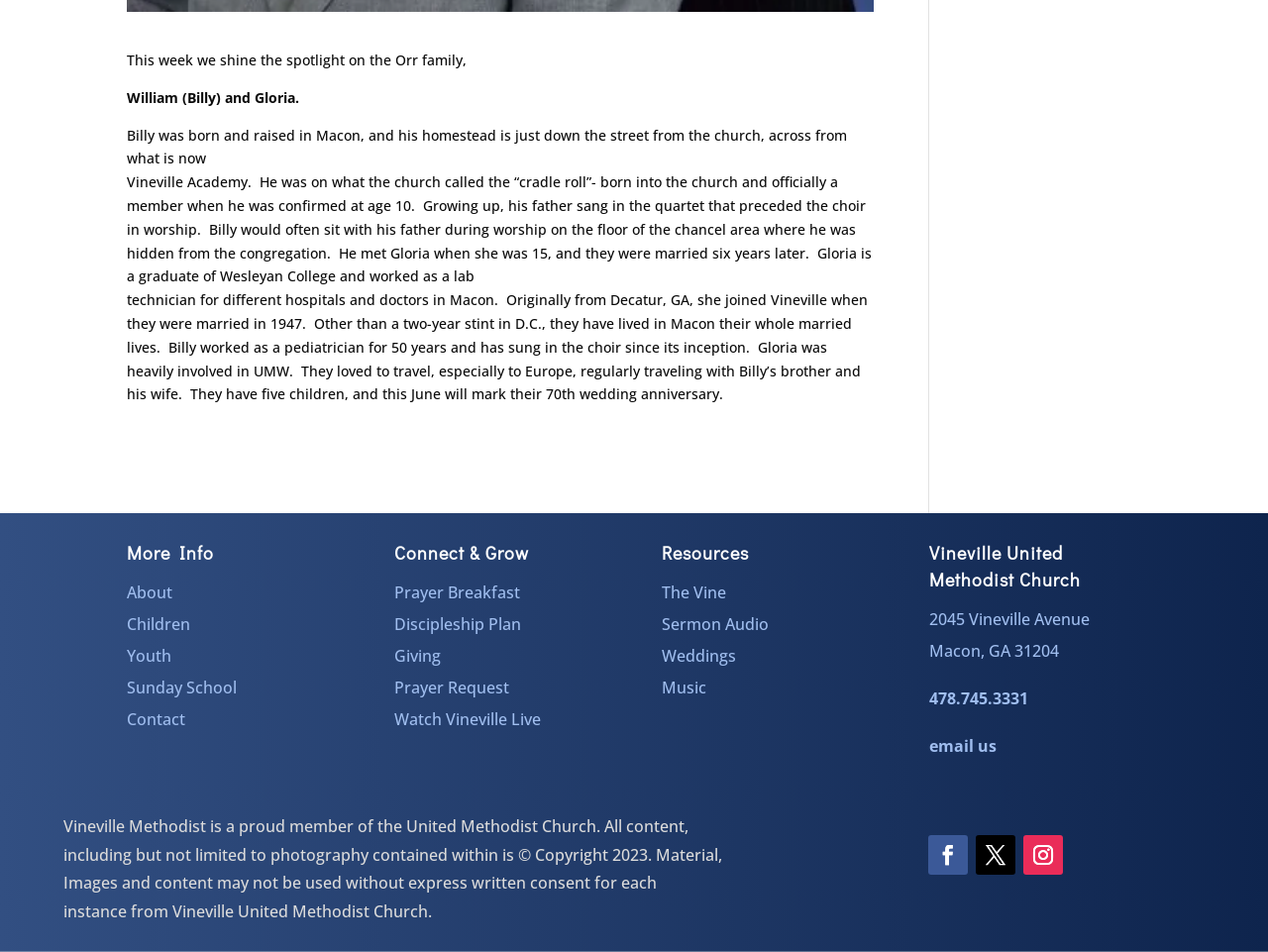Provide the bounding box coordinates of the HTML element this sentence describes: "Sections". The bounding box coordinates consist of four float numbers between 0 and 1, i.e., [left, top, right, bottom].

None